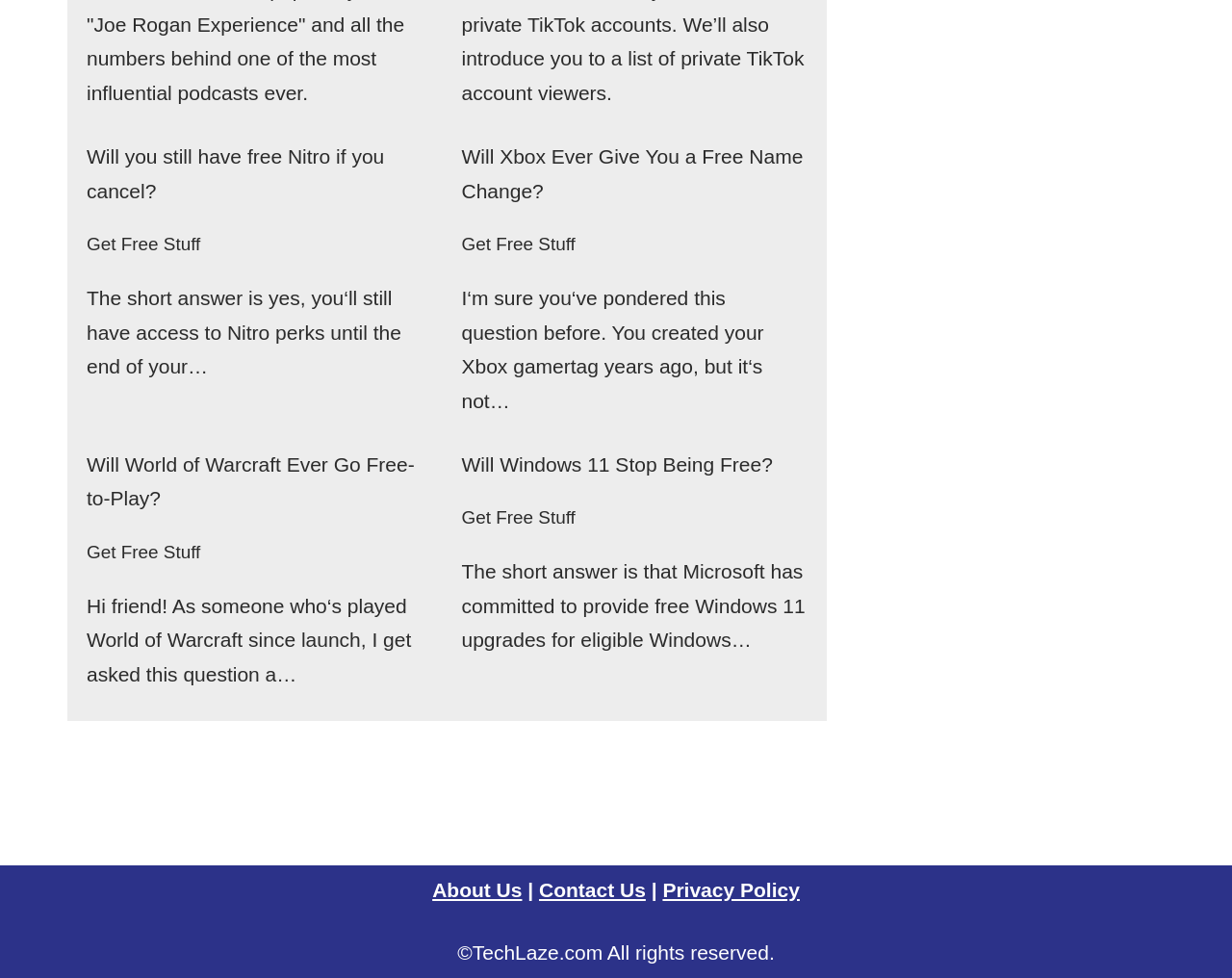Determine the bounding box coordinates for the clickable element to execute this instruction: "Click on 'Will you still have free Nitro if you cancel?'". Provide the coordinates as four float numbers between 0 and 1, i.e., [left, top, right, bottom].

[0.07, 0.148, 0.312, 0.206]